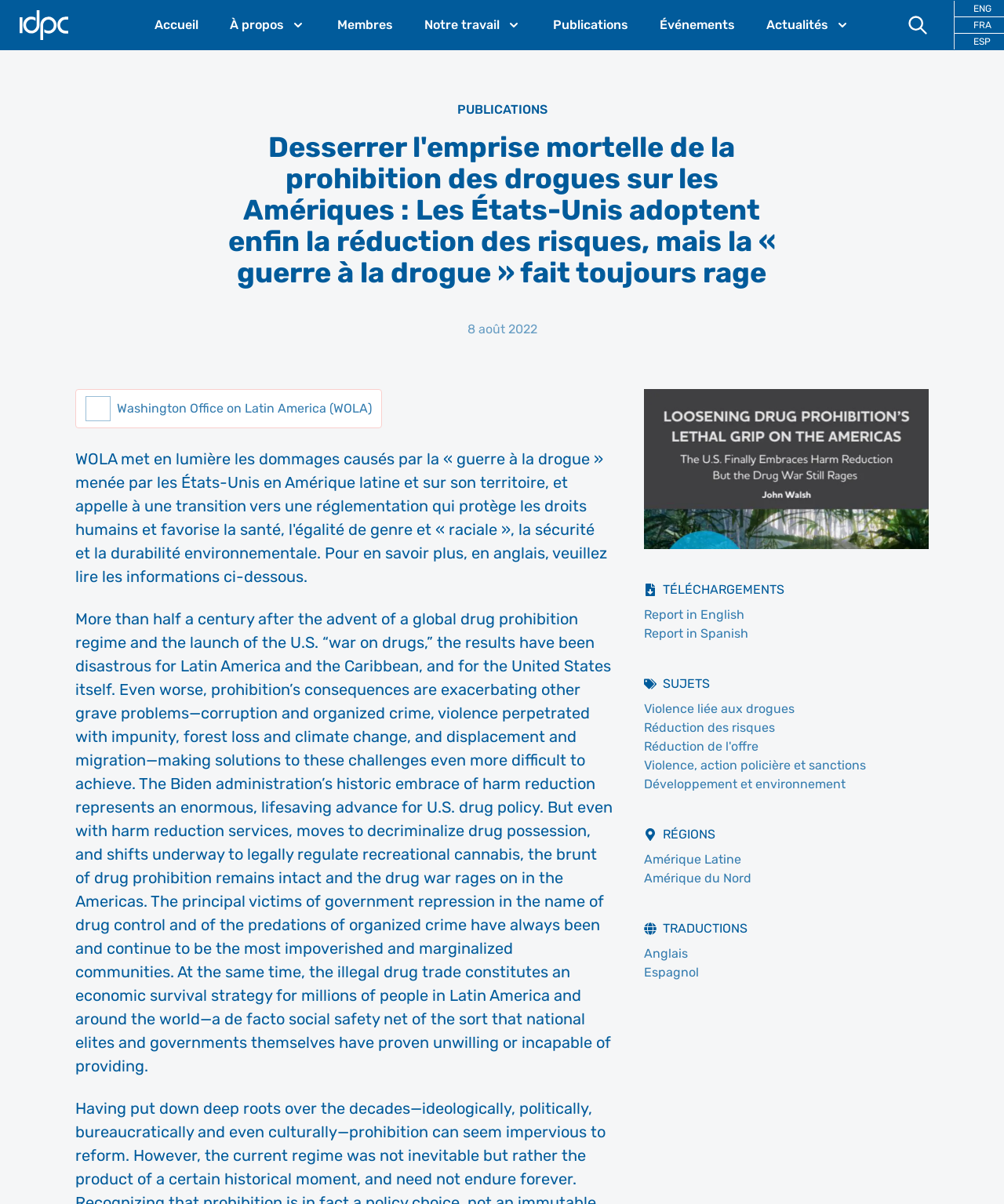What is the focus of the 'RÉGIONS' section?
Please answer the question as detailed as possible based on the image.

I inferred this by looking at the 'RÉGIONS' section, which lists 'Amérique Latine' and 'Amérique du Nord' as options. This suggests that the section is focused on geographic regions.